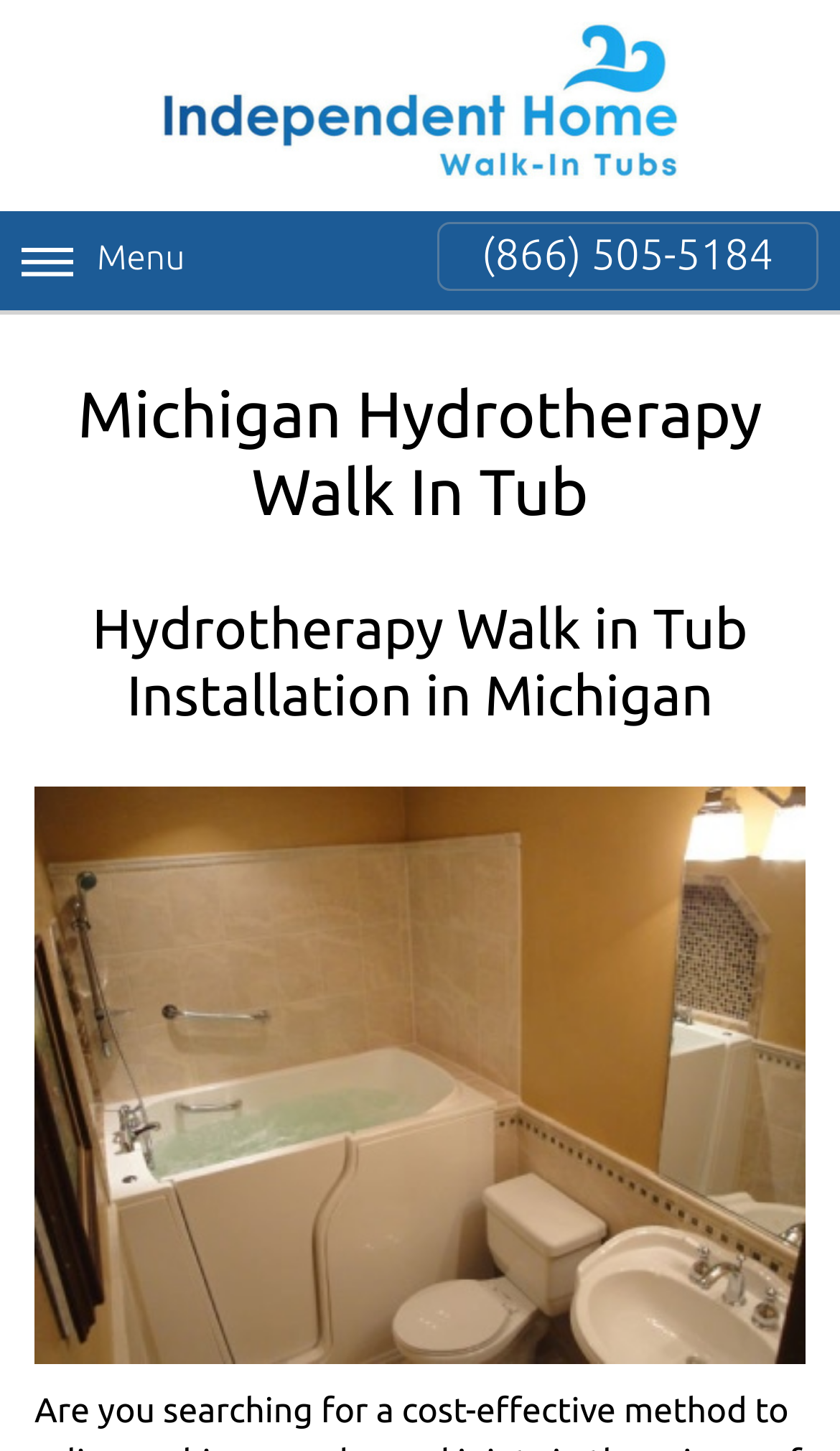Locate the headline of the webpage and generate its content.

Michigan Hydrotherapy Walk In Tub